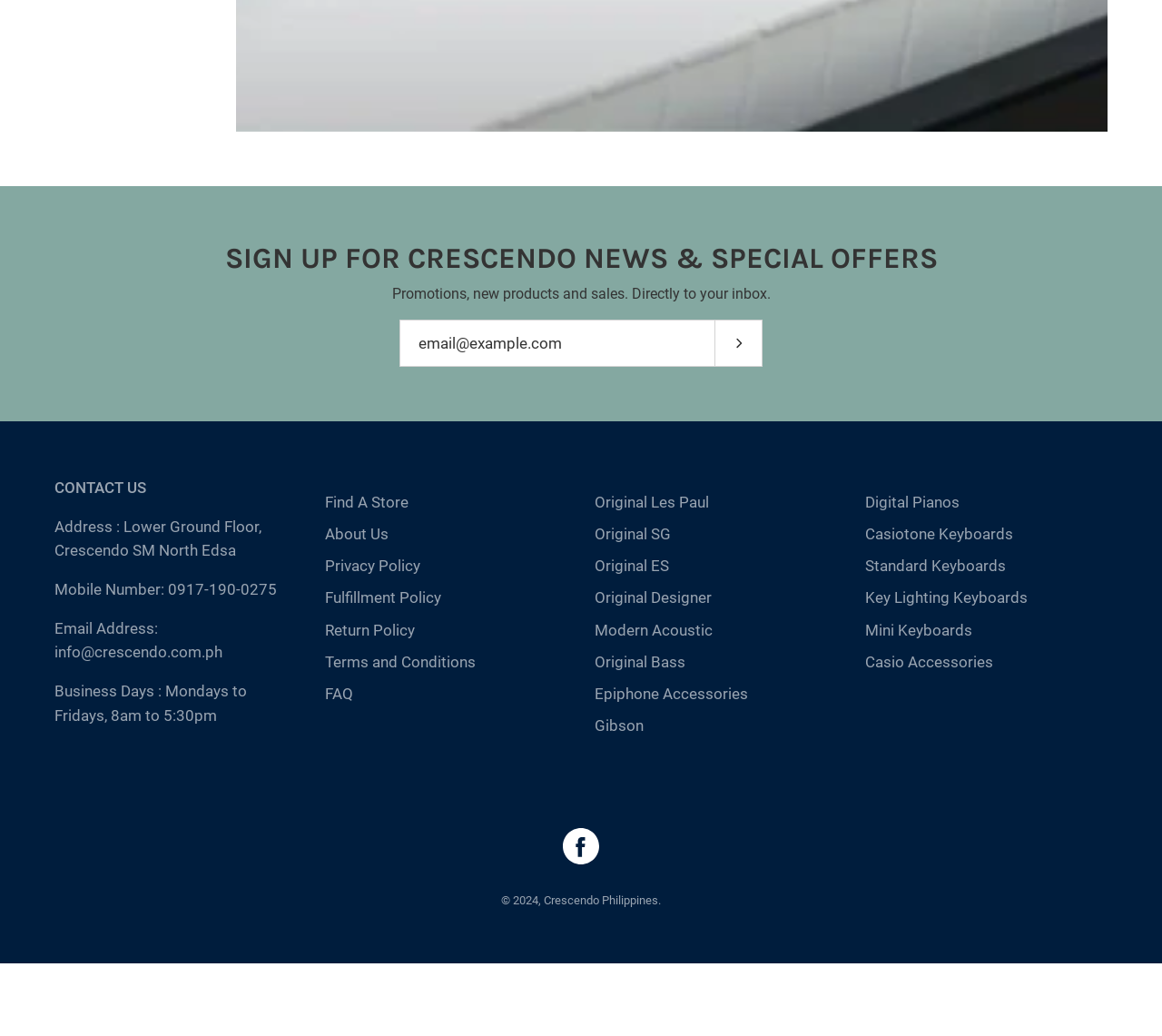Please identify the bounding box coordinates of the element I need to click to follow this instruction: "Search for something in the search box".

None